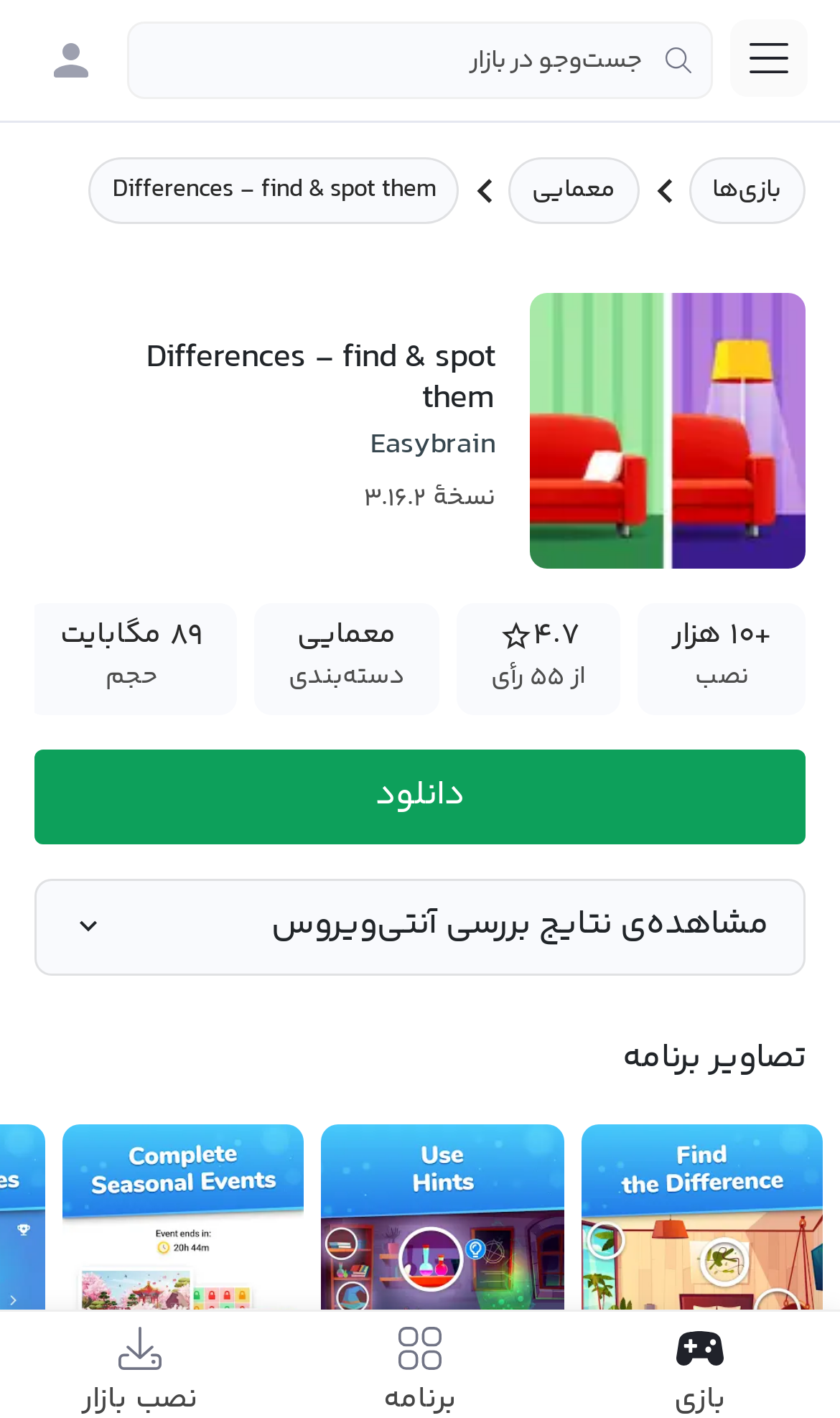What is the rating of the game?
Please answer the question with as much detail as possible using the screenshot.

The rating of the game can be found in the LayoutTable section, where it is mentioned as '۴.۷ ' in the second row of the table.